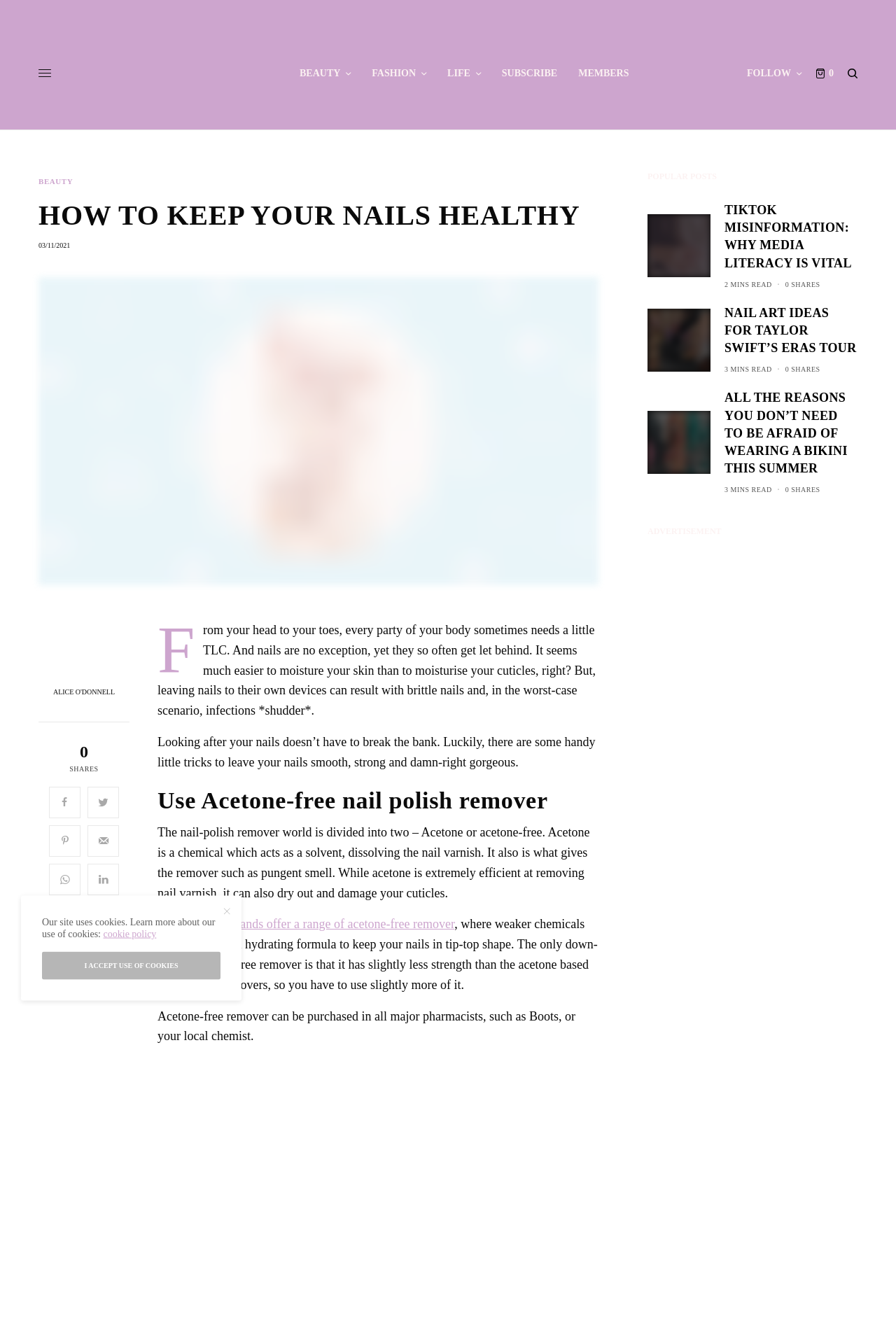Based on the image, provide a detailed and complete answer to the question: 
What is the author of the article?

I found the author's name by looking at the image caption 'Alice O'Donnell' which is located below the article title.